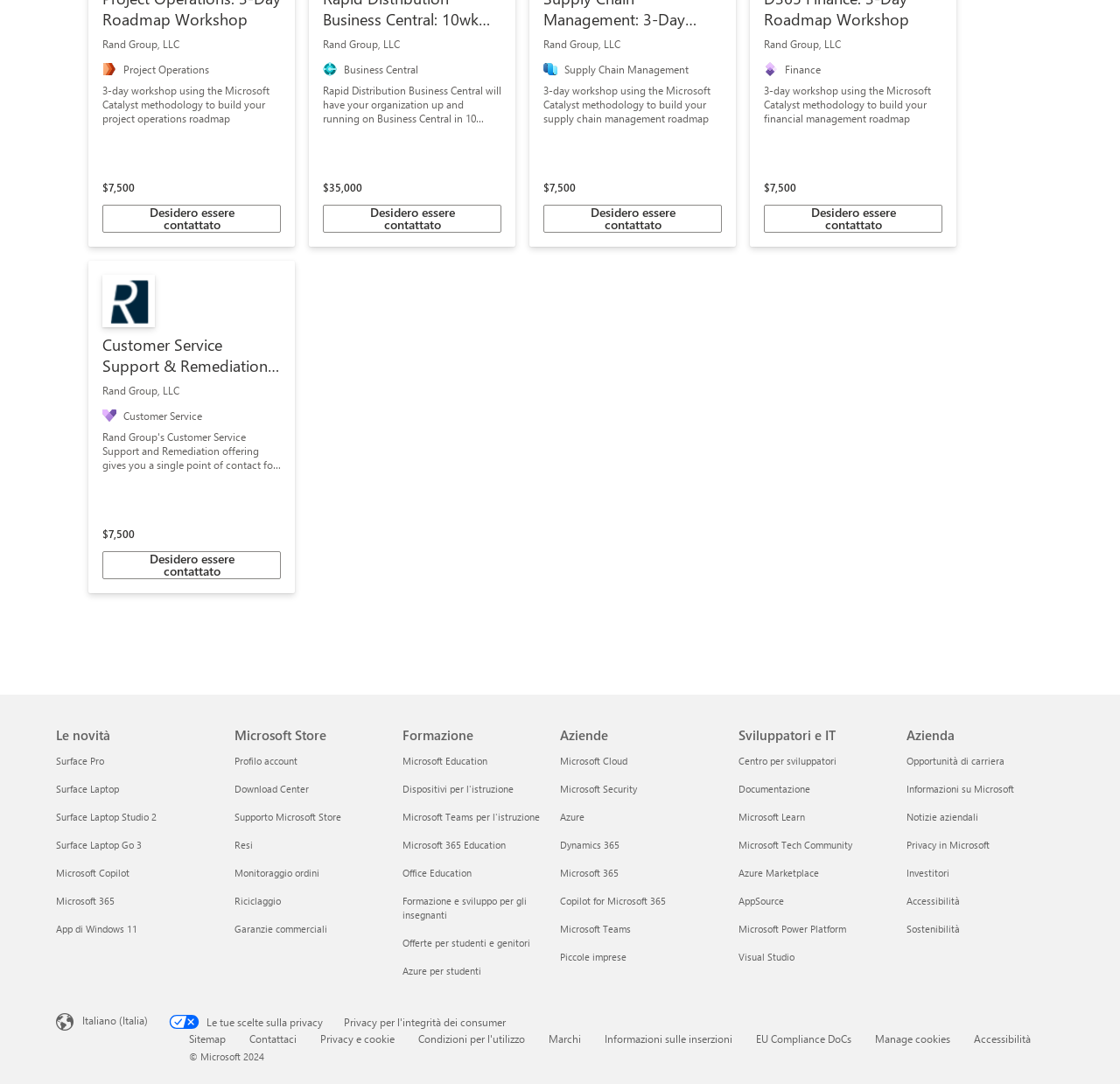How many links are under the 'Aziende' heading?
We need a detailed and meticulous answer to the question.

Under the 'Aziende' heading, there are 7 links: 'Microsoft Cloud Aziende', 'Microsoft Security Aziende', 'Azure Aziende', 'Dynamics 365 Aziende', 'Microsoft 365 Aziende', 'Copilot for Microsoft 365 Aziende', and 'Microsoft Teams Aziende'.